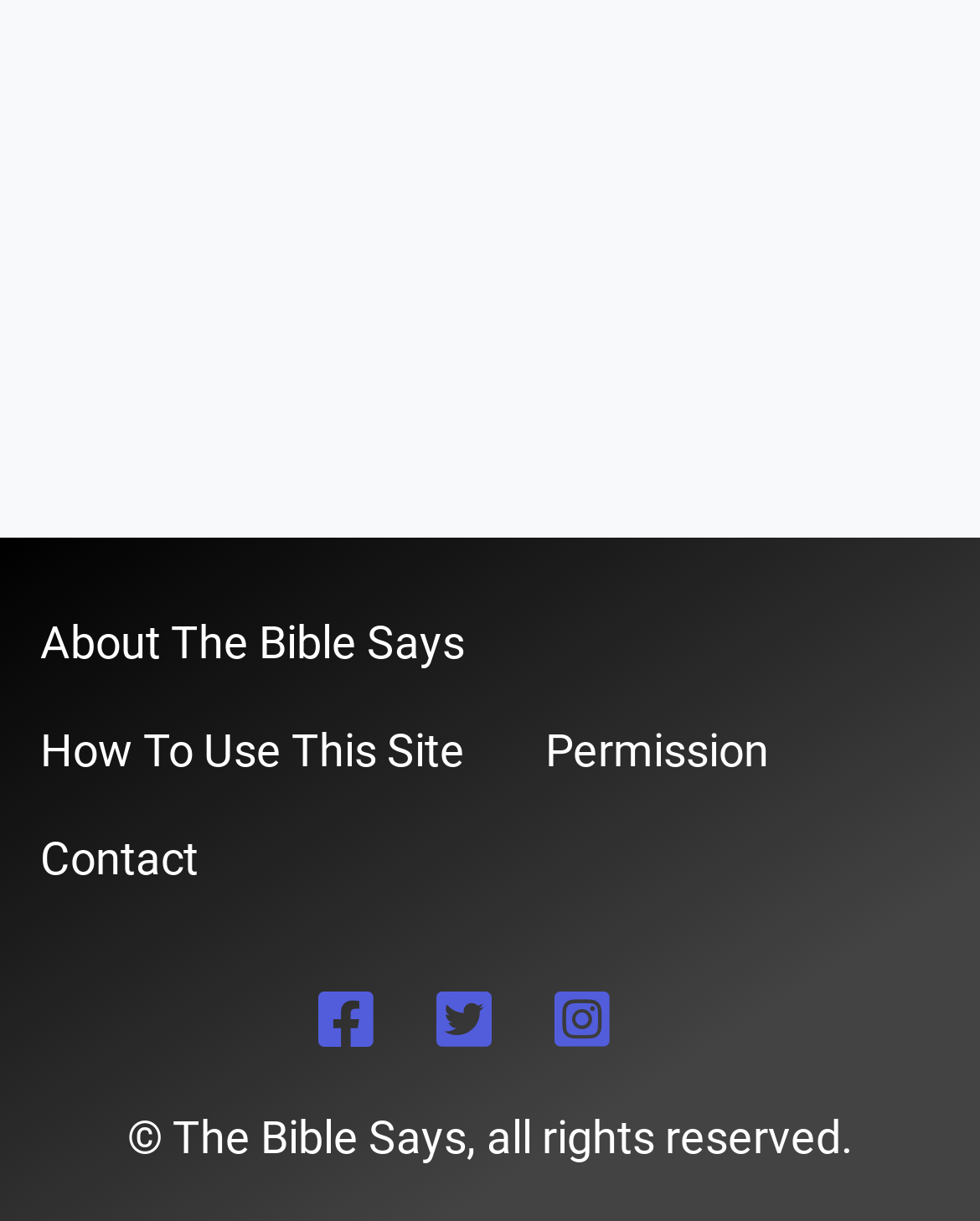From the element description About The Bible Says, predict the bounding box coordinates of the UI element. The coordinates must be specified in the format (top-left x, top-left y, bottom-right x, bottom-right y) and should be within the 0 to 1 range.

[0.0, 0.481, 0.515, 0.57]